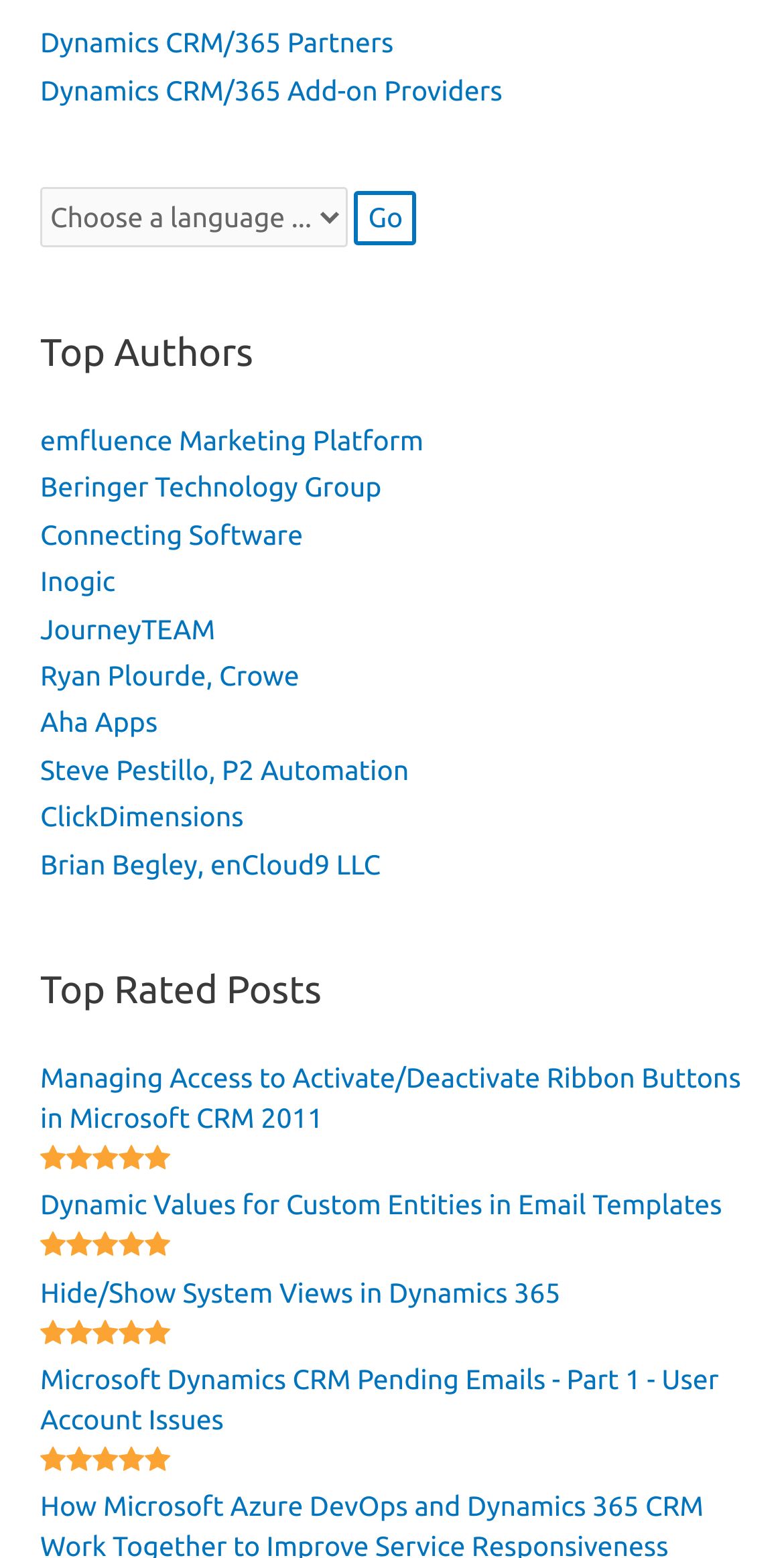Specify the bounding box coordinates of the area to click in order to execute this command: 'Visit the emfluence Marketing Platform website'. The coordinates should consist of four float numbers ranging from 0 to 1, and should be formatted as [left, top, right, bottom].

[0.051, 0.272, 0.54, 0.293]